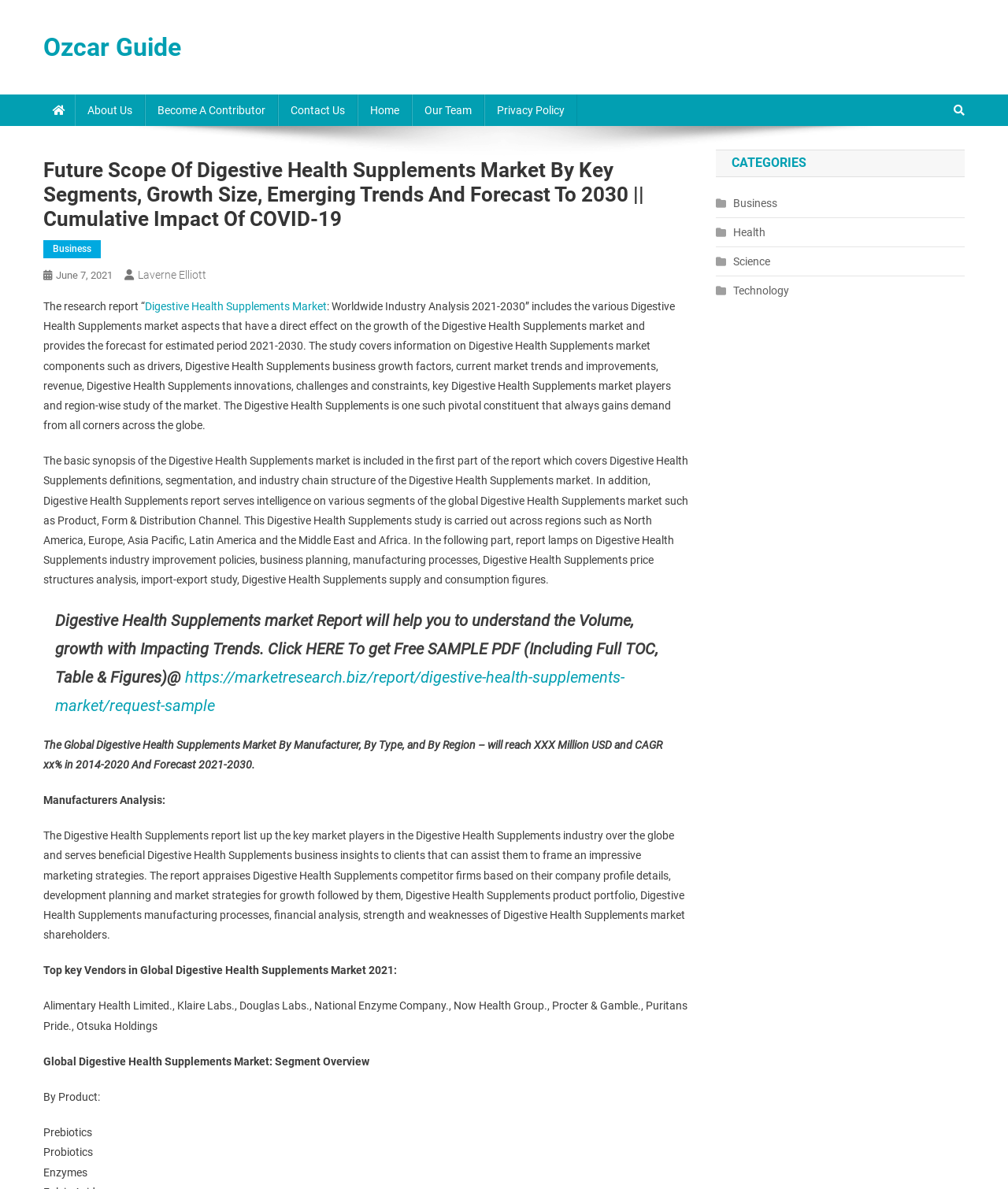How many key vendors are mentioned in the Global Digestive Health Supplements Market 2021?
Using the image as a reference, answer the question in detail.

The webpage lists the key vendors in the Global Digestive Health Supplements Market 2021, which includes 'Alimentary Health Limited.', 'Klaire Labs.', 'Douglas Labs.', 'National Enzyme Company.', 'Now Health Group.', 'Procter & Gamble.', 'Puritans Pride.', and 'Otsuka Holdings', totaling 8 vendors.